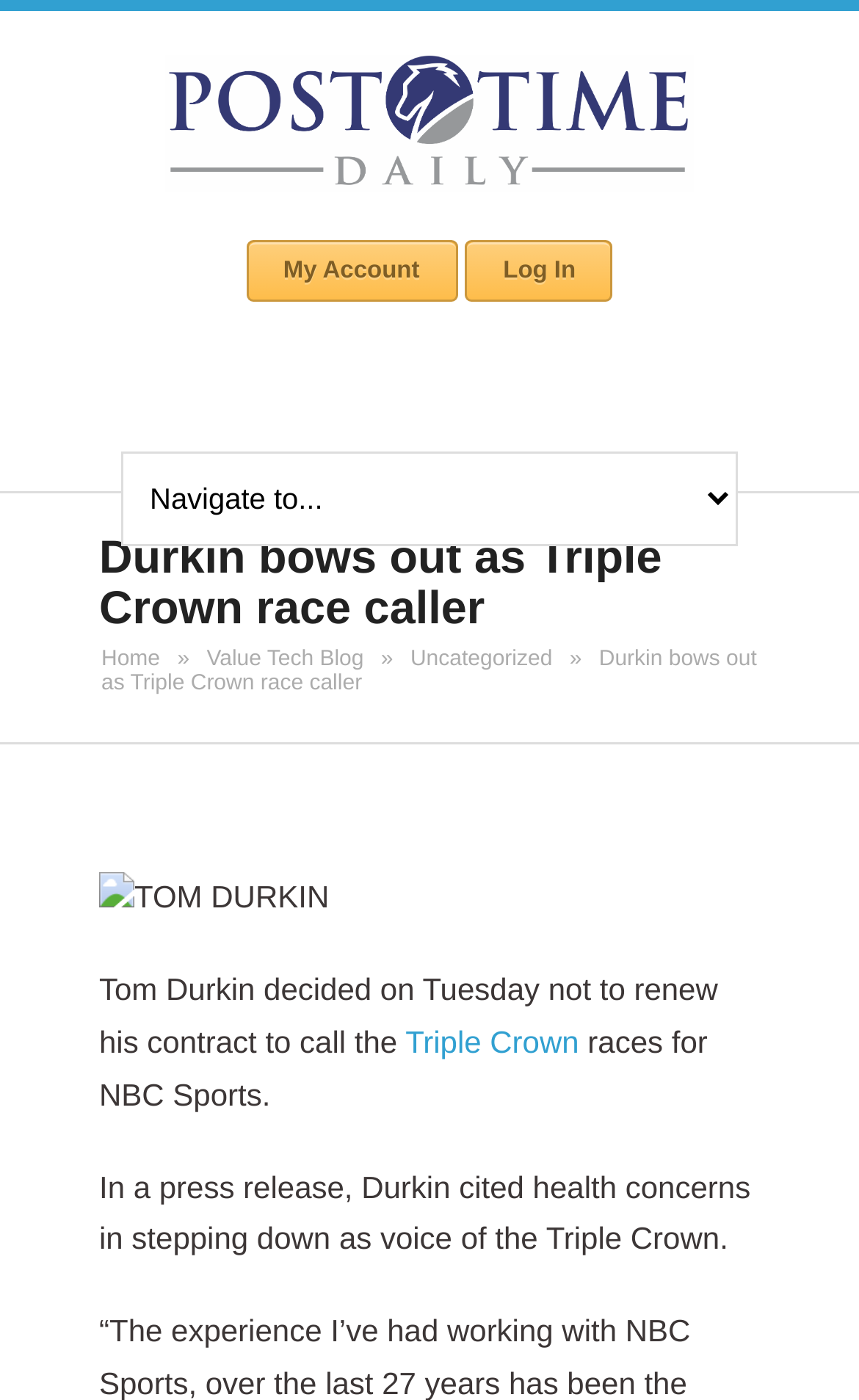What is the organization mentioned in the article?
Answer the question with detailed information derived from the image.

The article mentions that Tom Durkin will no longer be calling the Triple Crown races for NBC Sports, indicating that NBC Sports is the organization involved.